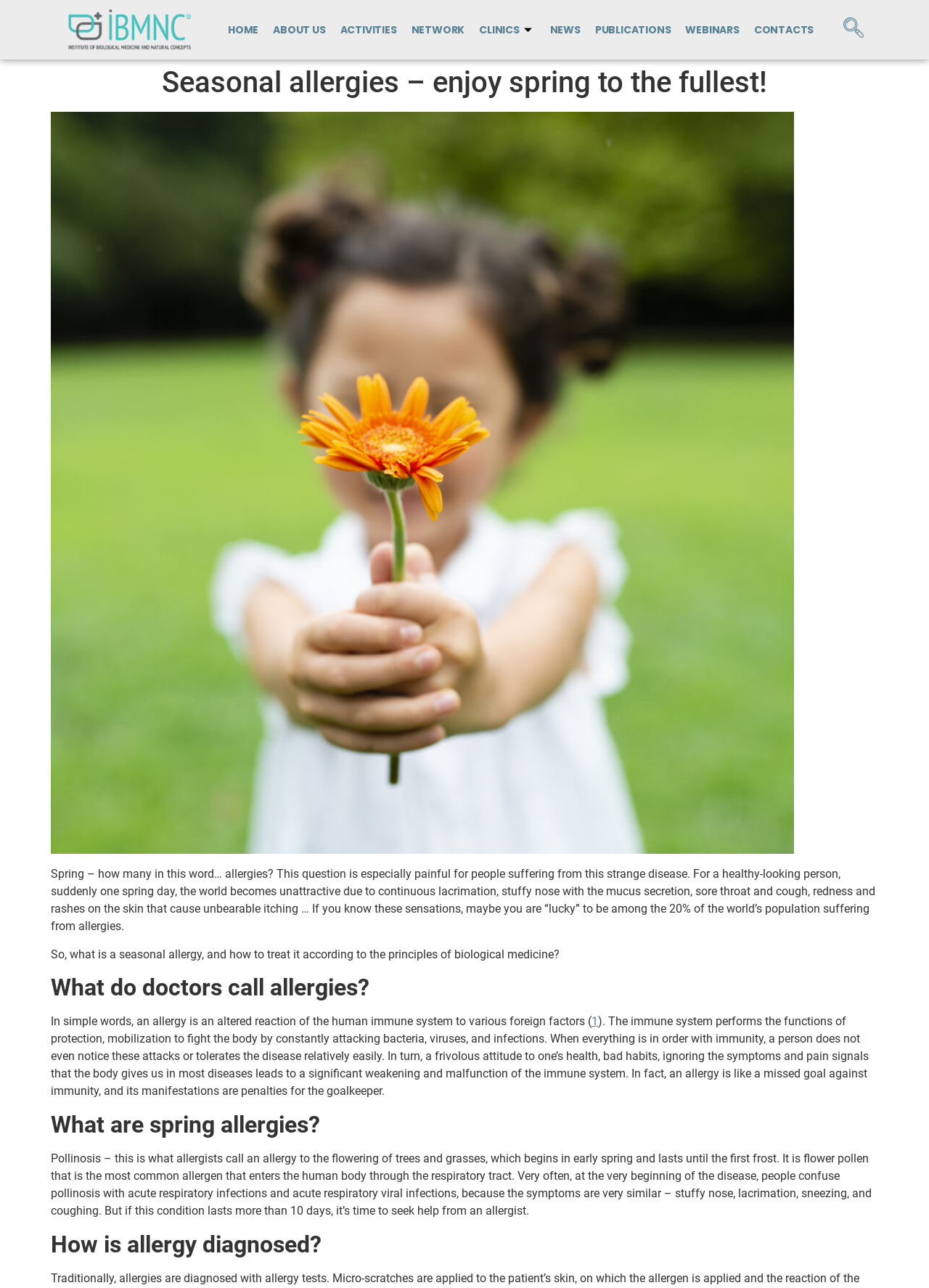Identify the bounding box coordinates for the UI element described as: "Clinics".

[0.508, 0.009, 0.584, 0.037]